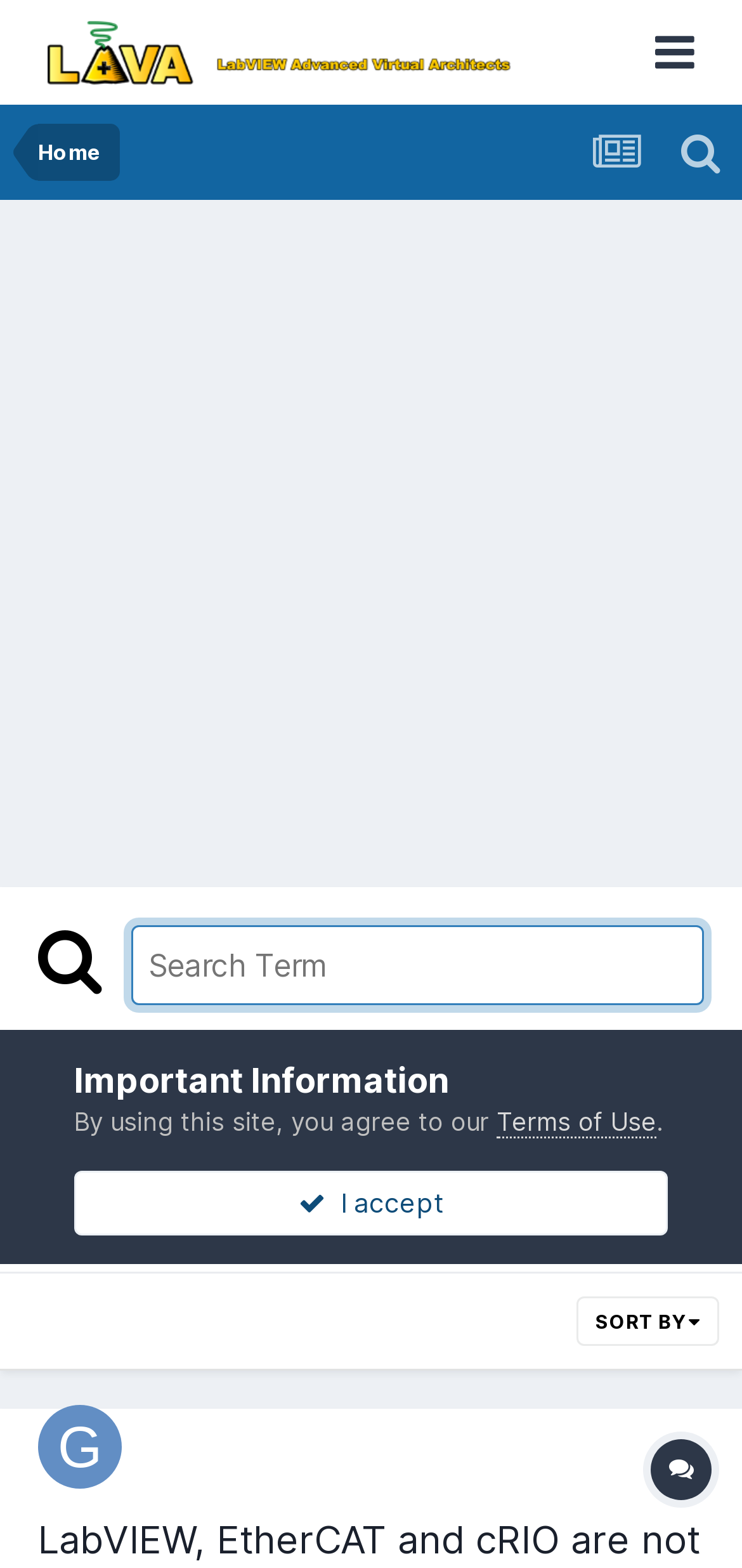Provide a short answer to the following question with just one word or phrase: What is the text on the top-left link?

LAVA